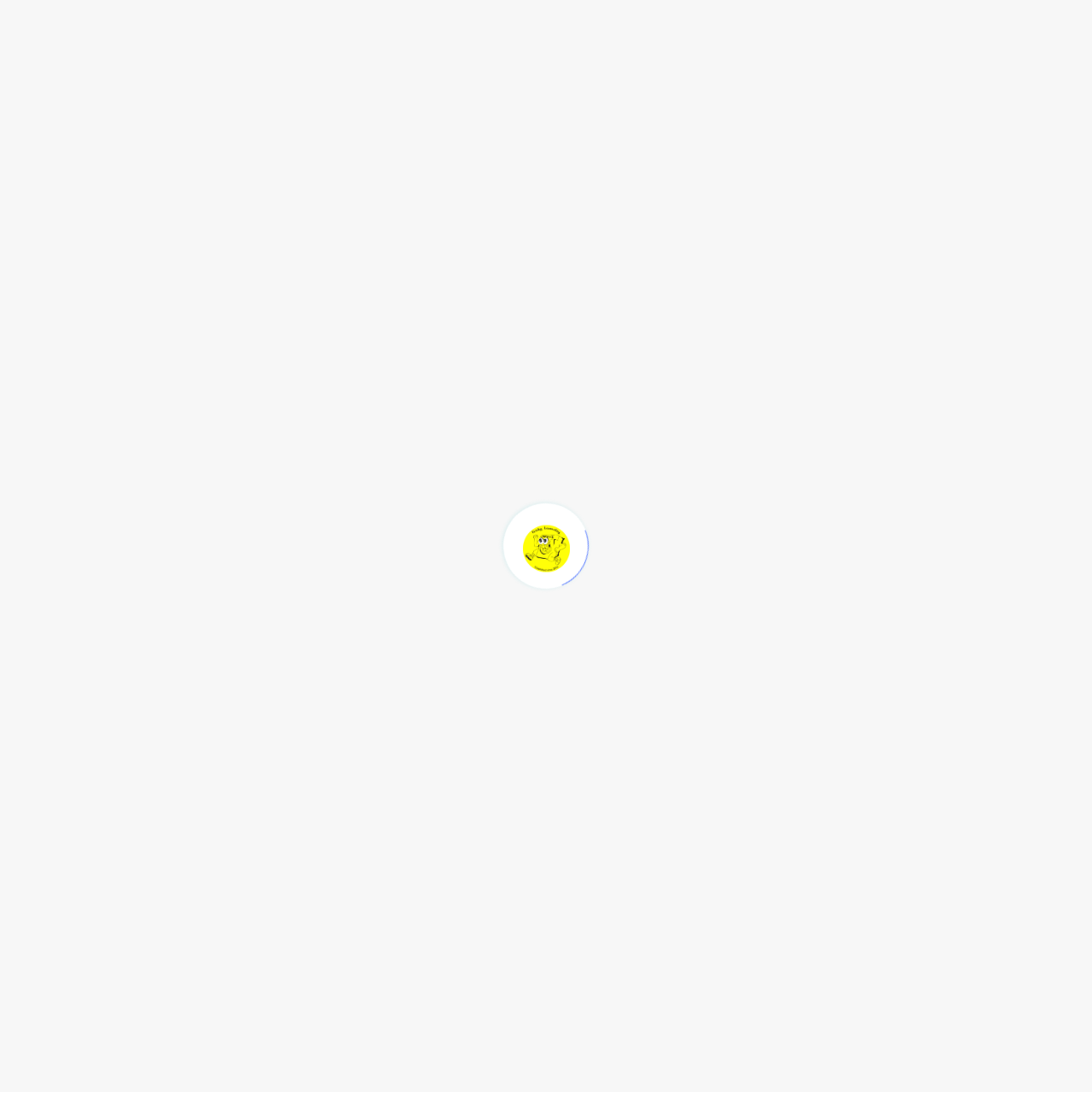Please provide a comprehensive response to the question based on the details in the image: What is the policy regarding uploaded media?

I learned this from the section 'About media' which advises users to avoid including location data when uploading images to the website, as it can be extracted by homepage visitors.